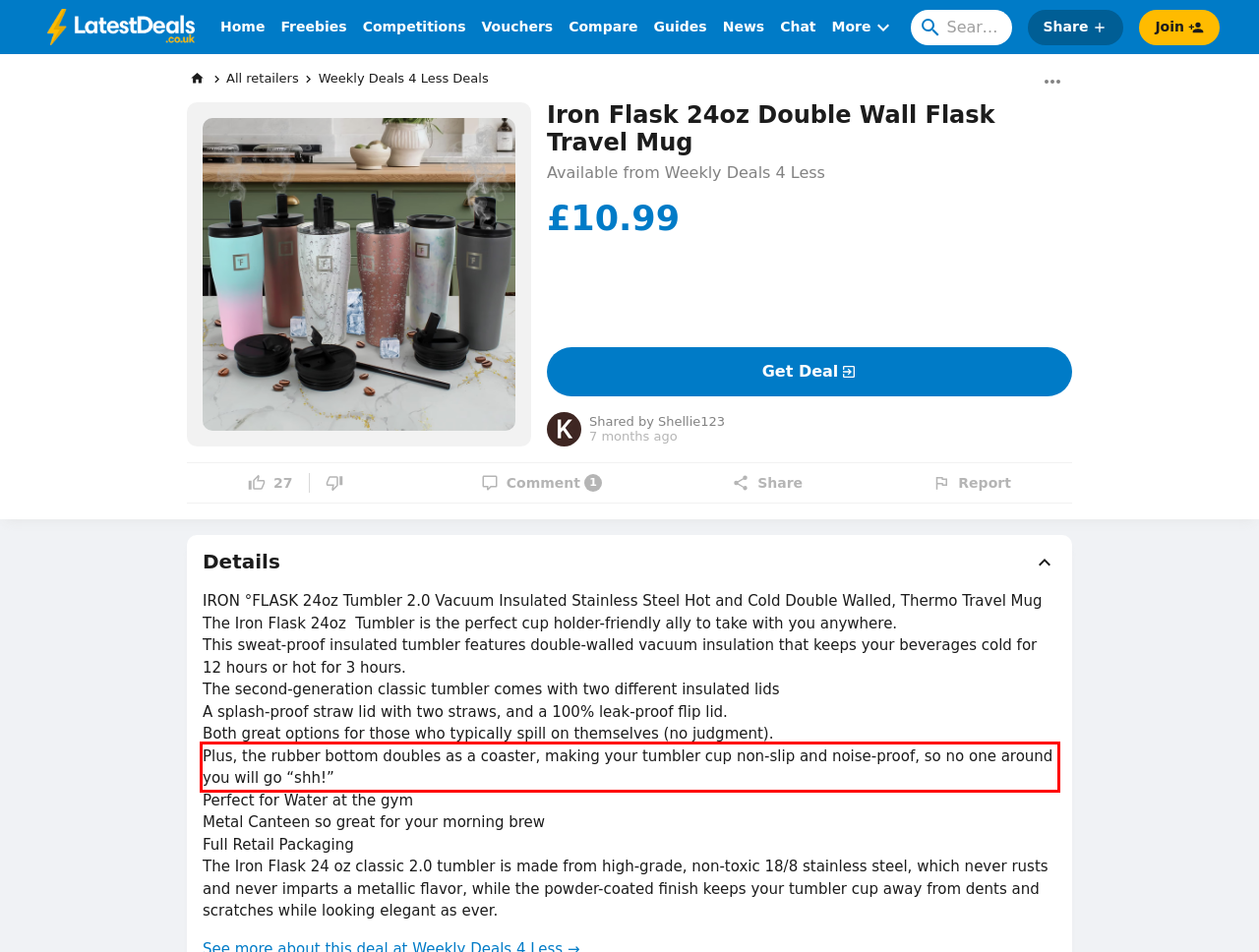Please identify and extract the text from the UI element that is surrounded by a red bounding box in the provided webpage screenshot.

Plus, the rubber bottom doubles as a coaster, making your tumbler cup non-slip and noise-proof, so no one around you will go “shh!”